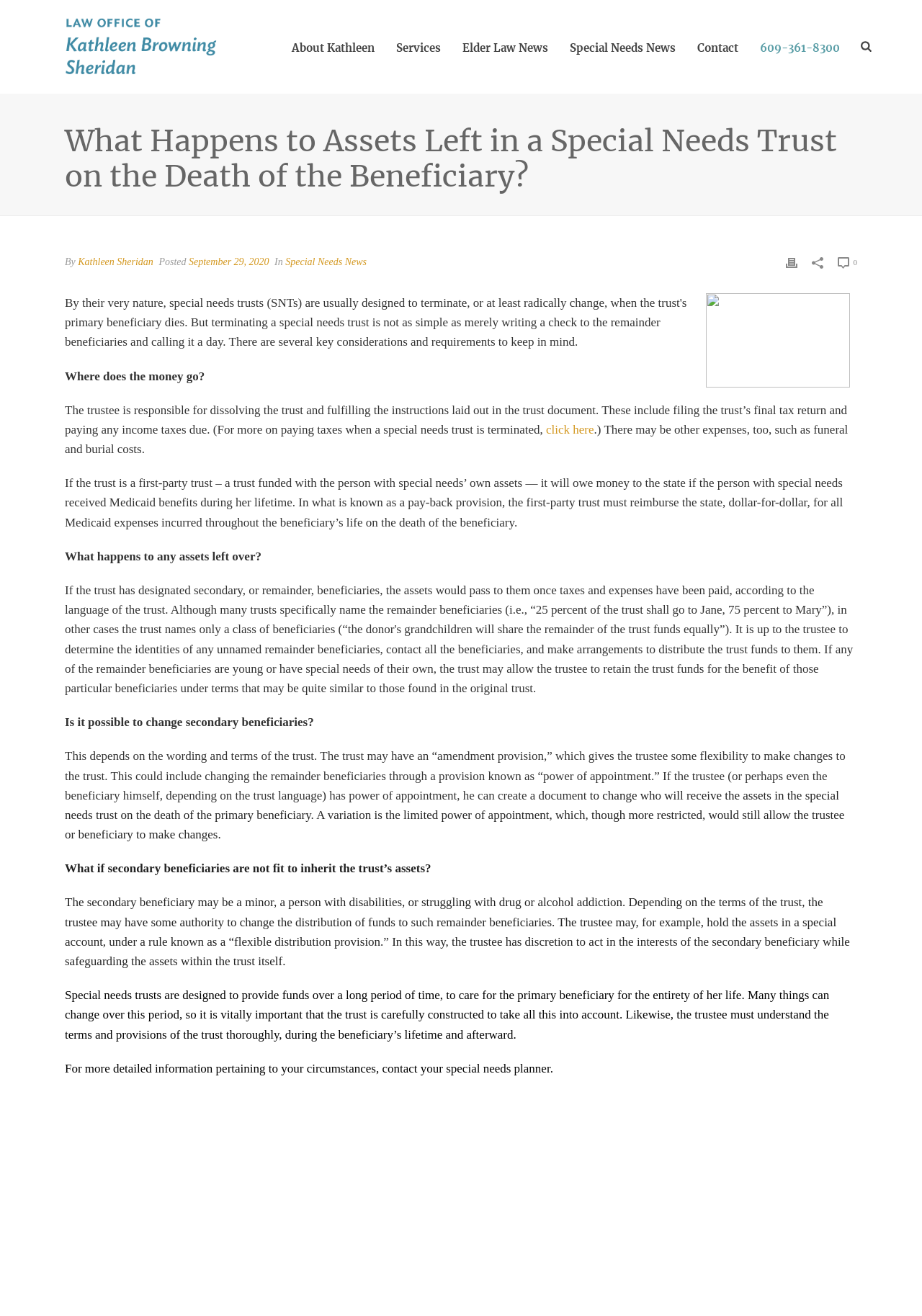Calculate the bounding box coordinates for the UI element based on the following description: "0". Ensure the coordinates are four float numbers between 0 and 1, i.e., [left, top, right, bottom].

[0.908, 0.192, 0.93, 0.207]